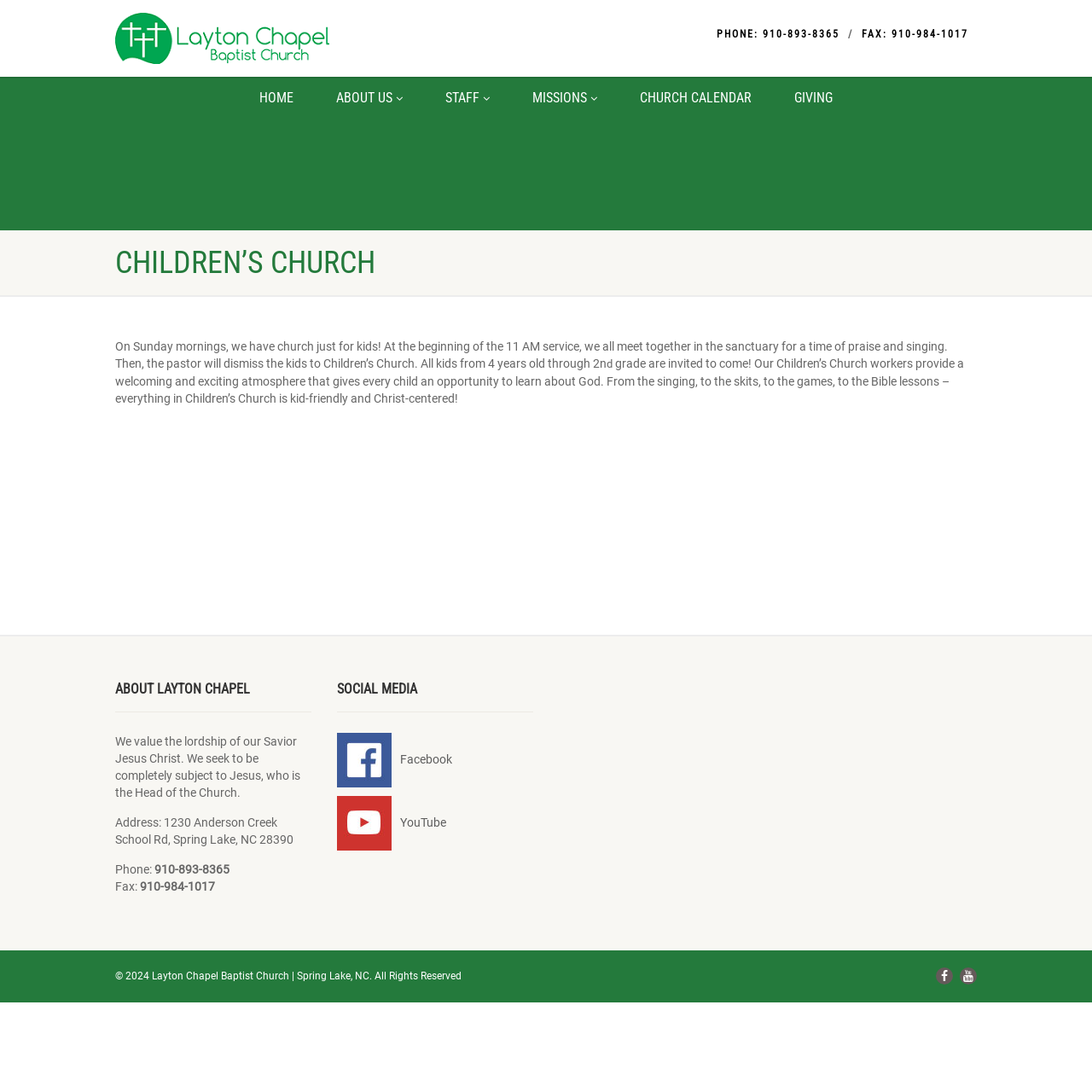What is the address of the church?
Please analyze the image and answer the question with as much detail as possible.

I found the address in the 'ABOUT LAYTON CHAPEL' section, where it says 'Address: 1230 Anderson Creek School Rd, Spring Lake, NC 28390'.